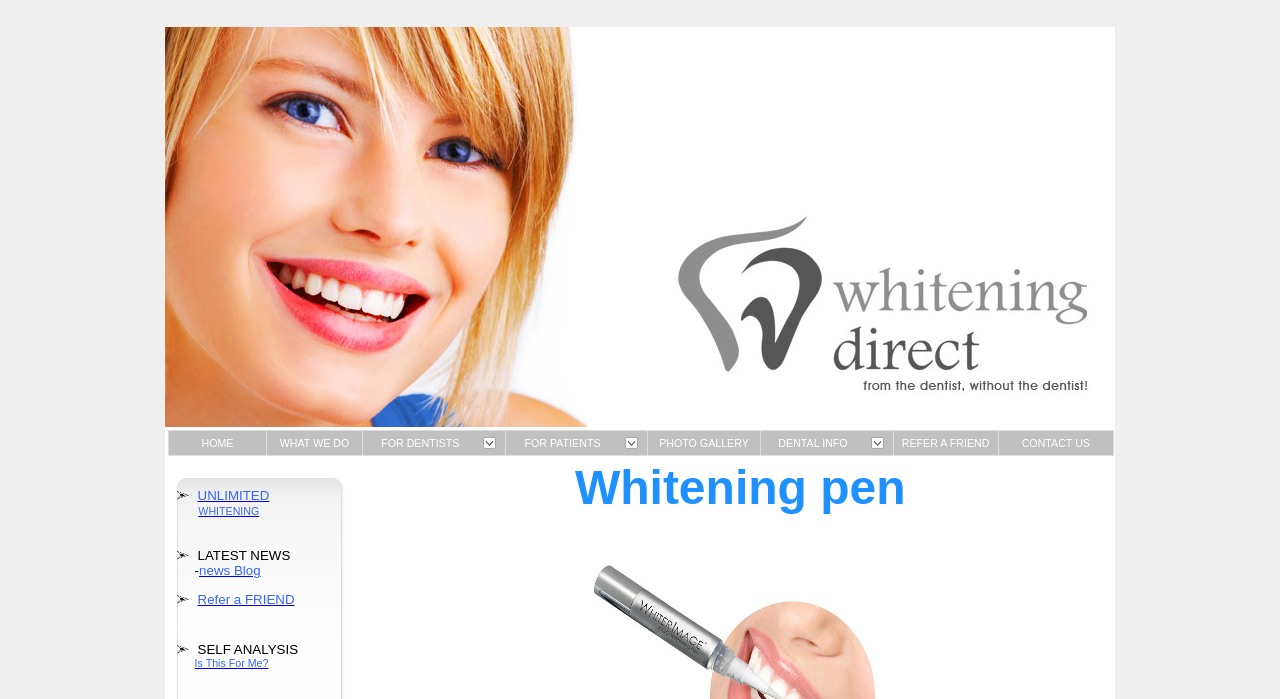Could you find the bounding box coordinates of the clickable area to complete this instruction: "Click PHOTO GALLERY"?

[0.506, 0.617, 0.594, 0.651]